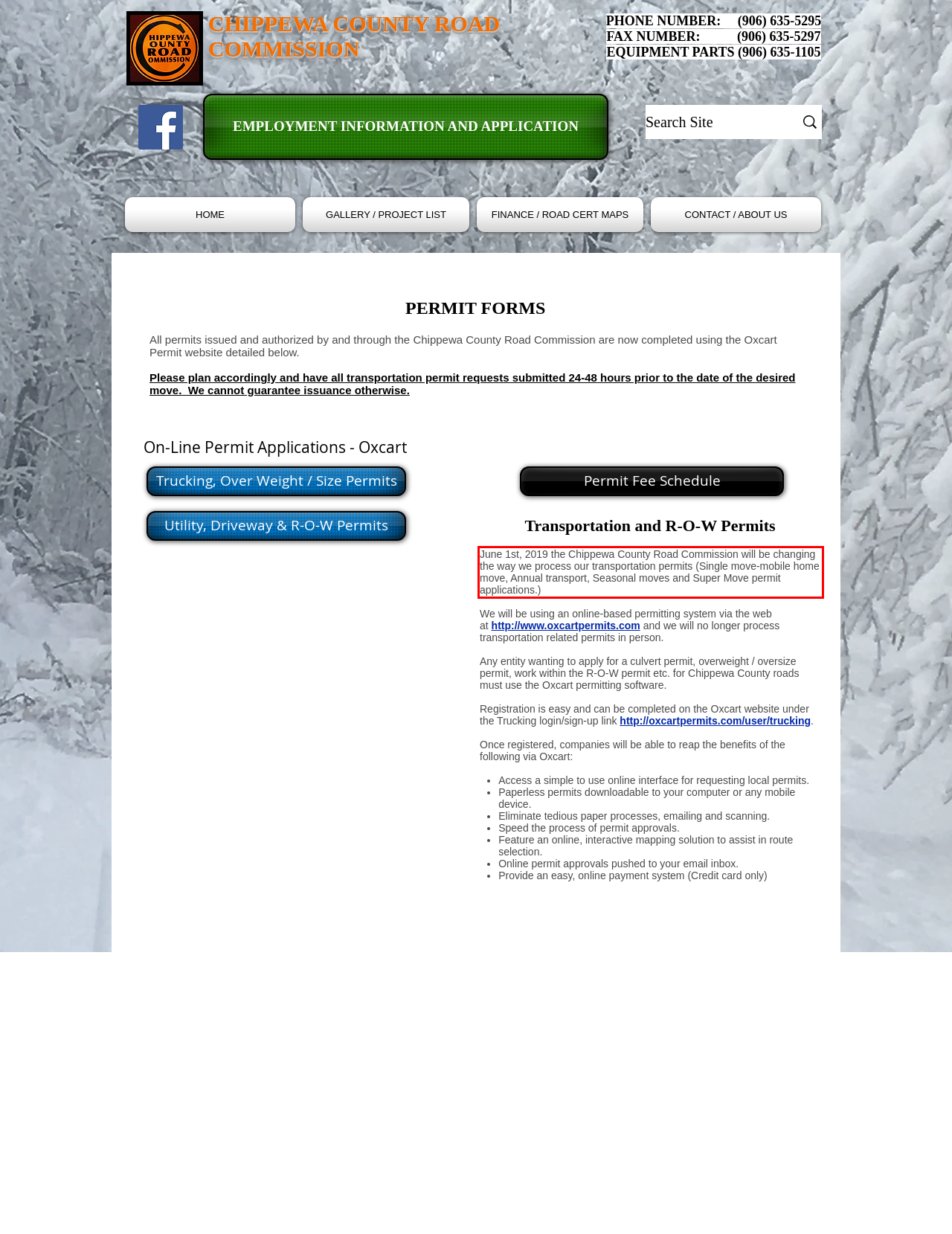Given the screenshot of the webpage, identify the red bounding box, and recognize the text content inside that red bounding box.

June 1st, 2019 the Chippewa County Road Commission will be changing the way we process our transportation permits (Single move-mobile home move, Annual transport, Seasonal moves and Super Move permit applications.)